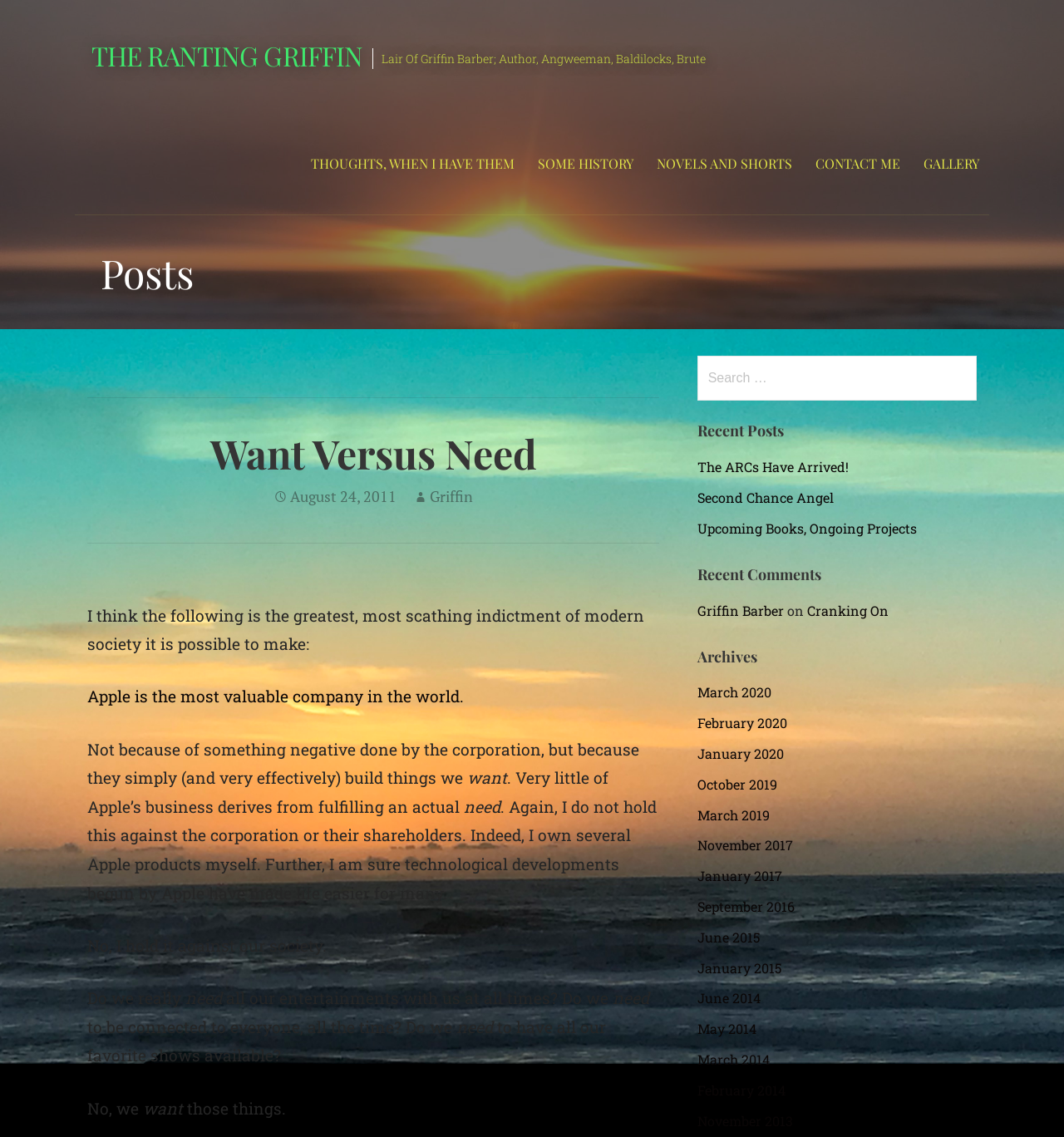Identify the bounding box coordinates of the area you need to click to perform the following instruction: "Follow the link to Chicago, IL to San Antonio, TX on Amtrak's Texas Eagle".

None